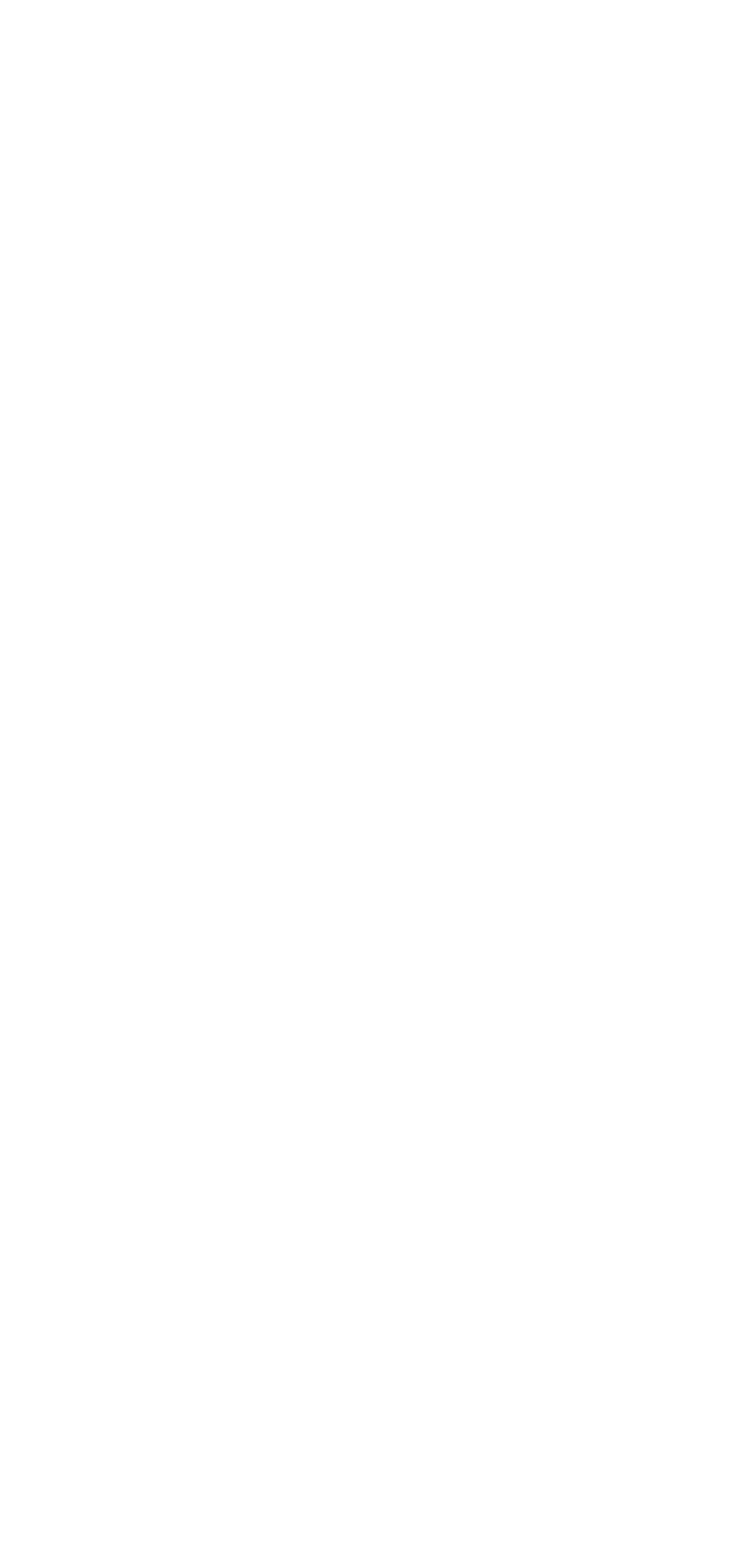Determine the bounding box coordinates of the element's region needed to click to follow the instruction: "Visit YouTube". Provide these coordinates as four float numbers between 0 and 1, formatted as [left, top, right, bottom].

[0.507, 0.536, 0.698, 0.561]